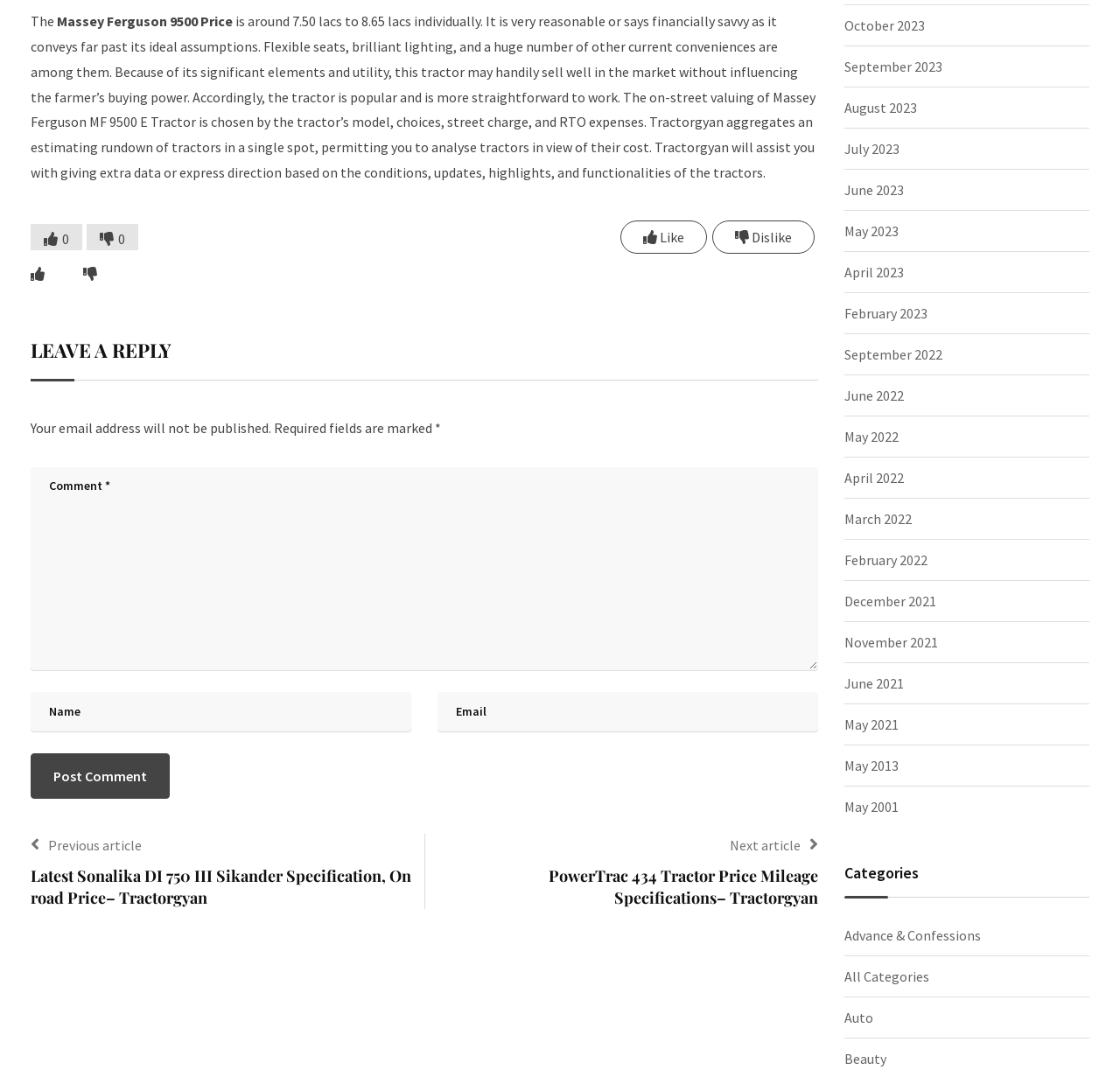What is the price range of Massey Ferguson 9500?
Using the screenshot, give a one-word or short phrase answer.

7.50 lacs to 8.65 lacs